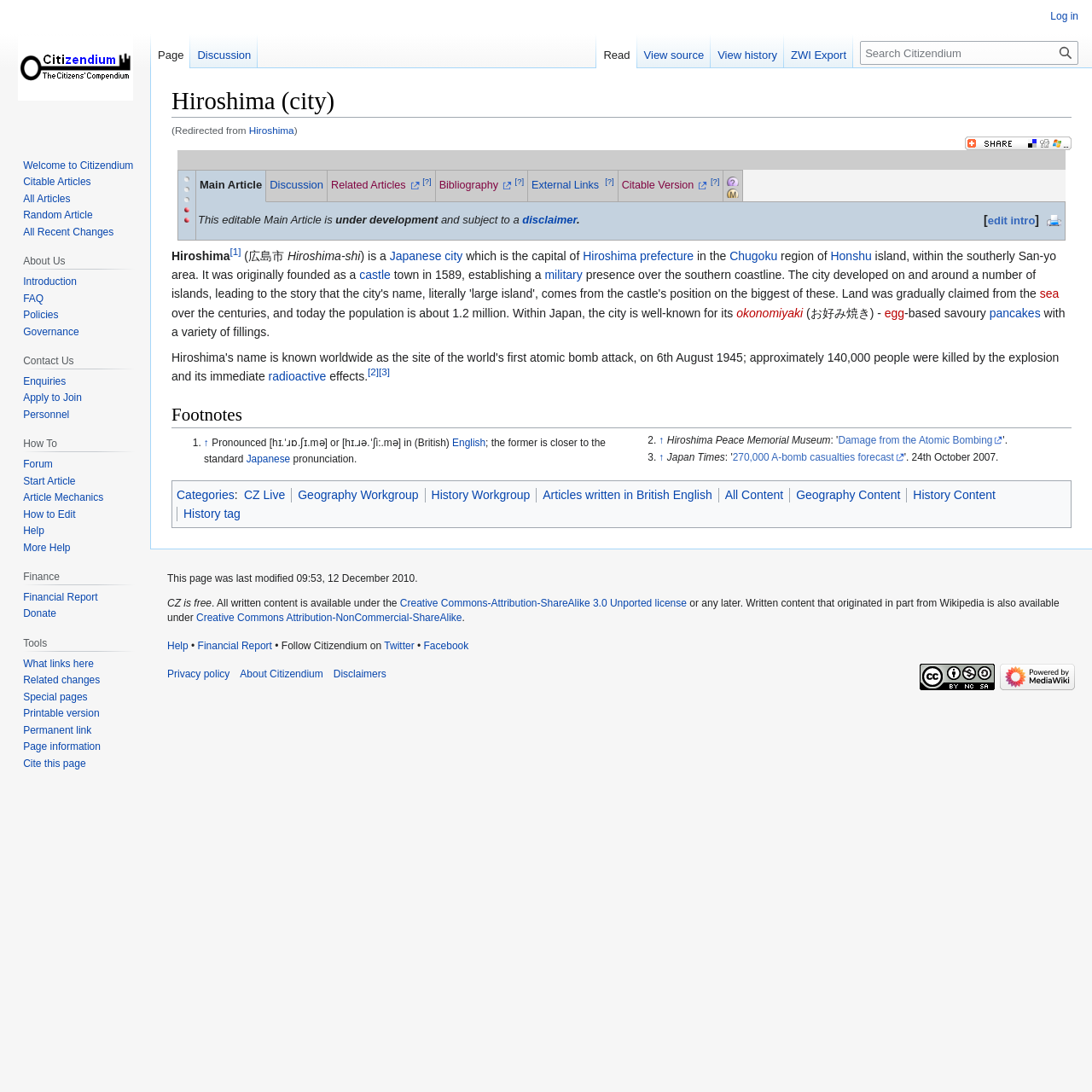Using the provided element description: "Articles written in British English", determine the bounding box coordinates of the corresponding UI element in the screenshot.

[0.497, 0.446, 0.652, 0.459]